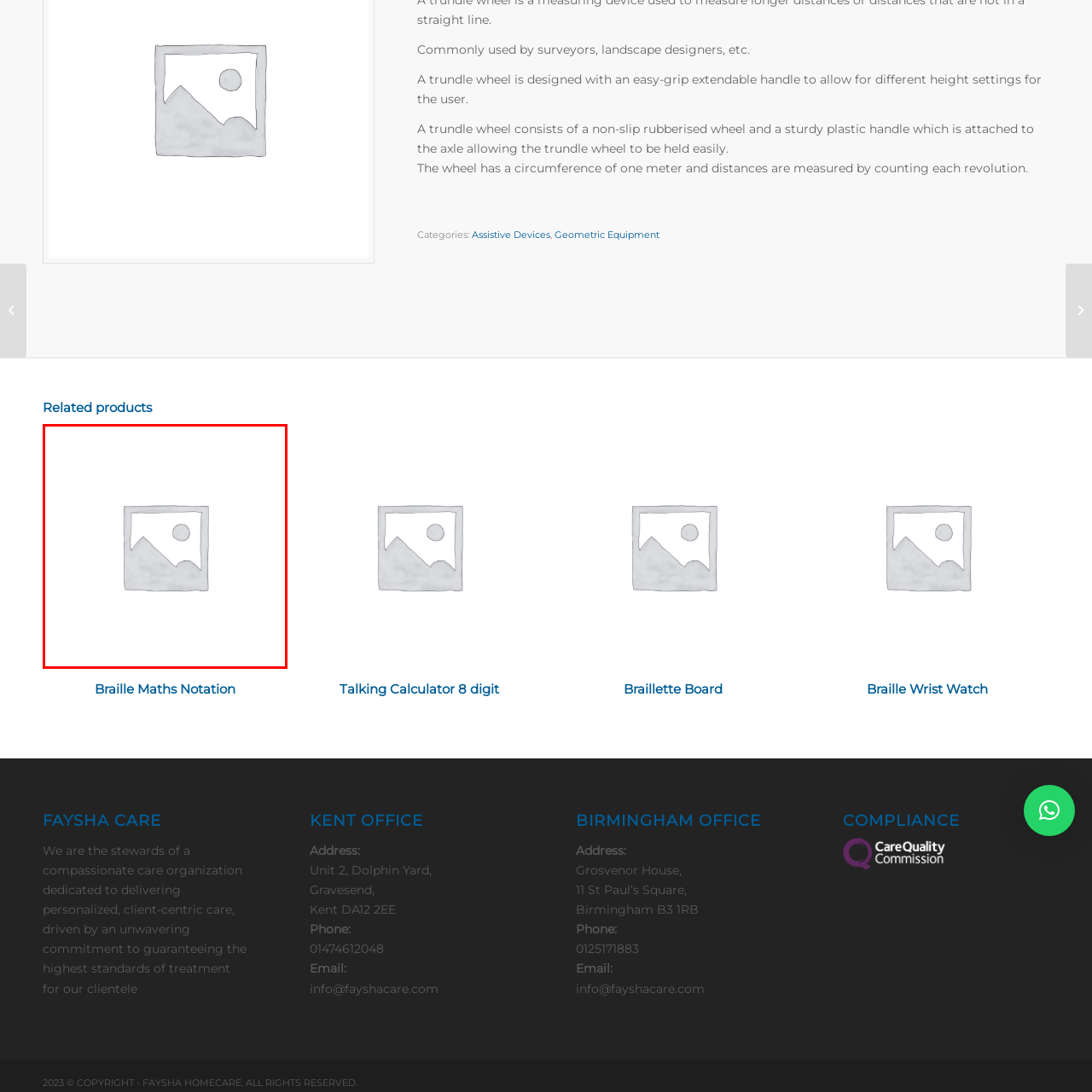Describe in detail the portion of the image that is enclosed within the red boundary.

The image serves as a placeholder for a section focused on "Braille Maths Notation," highlighting a crucial tool designed for visually impaired learners. Accompanying text on the webpage indicates the importance of this resource, aimed at enhancing accessibility in education. The image's context suggests it represents a product within a broader category that includes assistive devices and geometric equipment, essential for effective learning and engagement in mathematics. Located just above this section are links to related products, enhancing navigation for users interested in exploring options like talking calculators and Braille boards. This approach underscores a commitment to inclusivity and the provision of supportive educational tools.